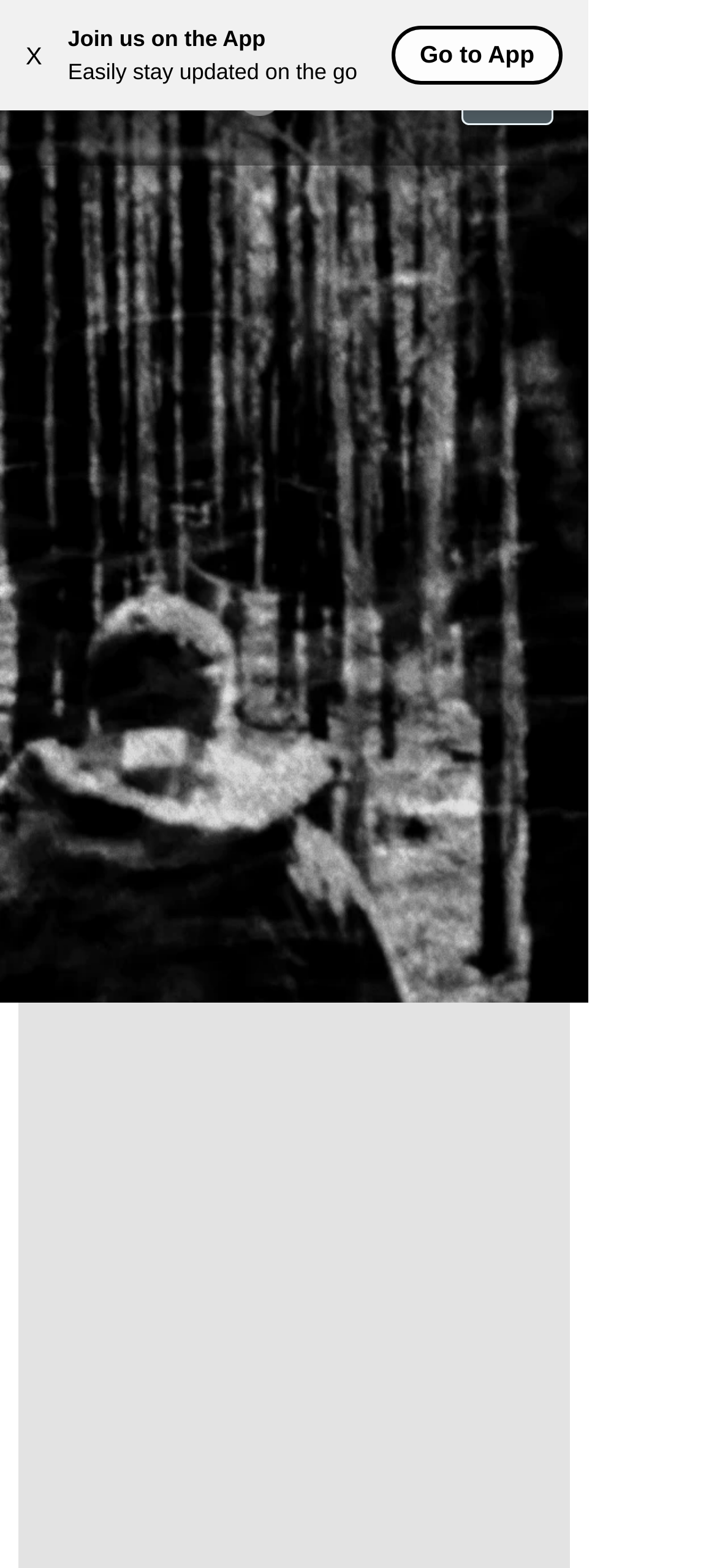Respond to the question below with a concise word or phrase:
What is the call-to-action on the top-right corner?

Go to App